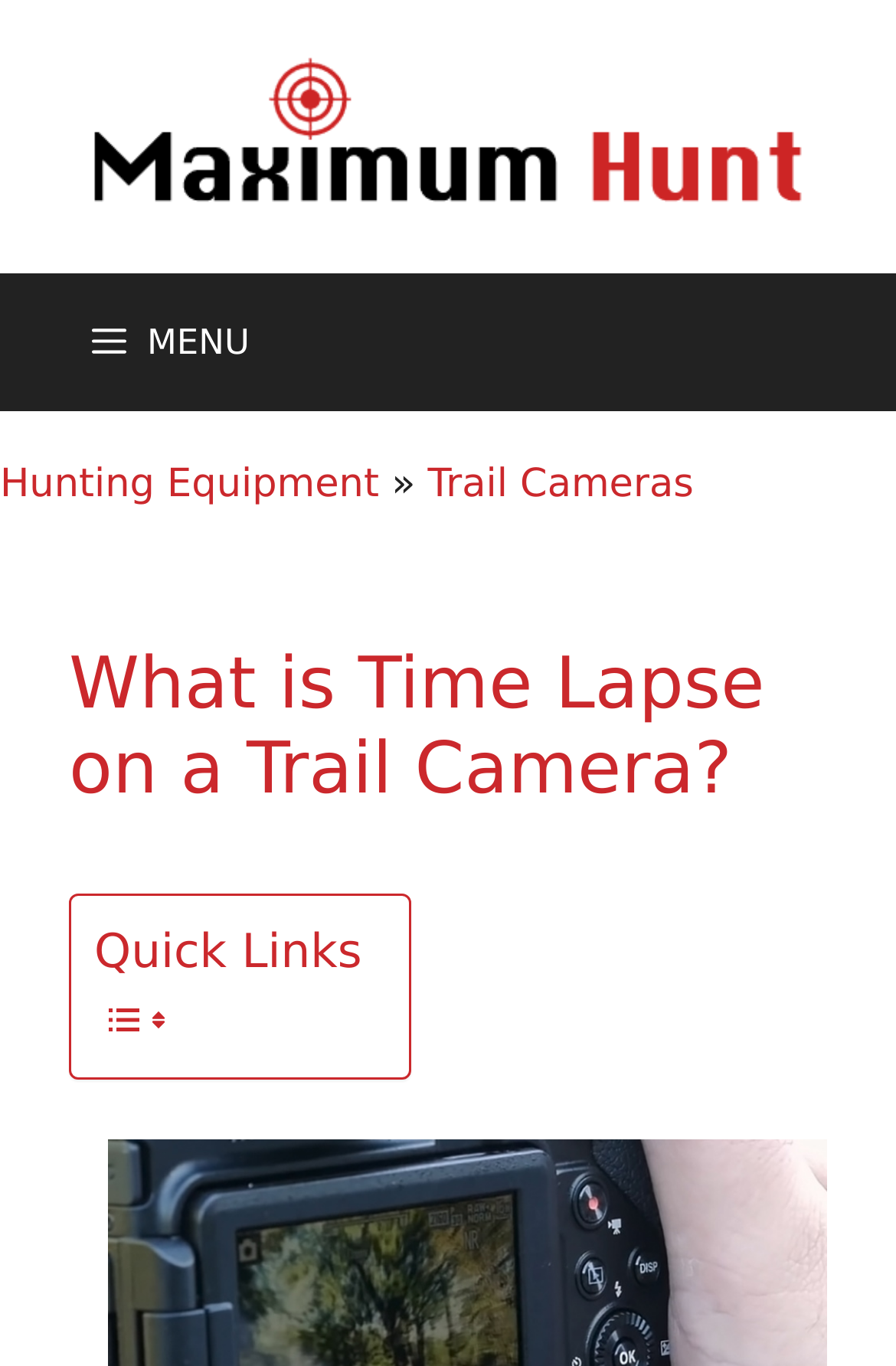Create a detailed summary of all the visual and textual information on the webpage.

The webpage is about explaining the concept of time-lapse on a trail camera. At the top, there is a banner that spans the entire width of the page, containing a link to the website "Maximum Hunt" and an image with the same name. Below the banner, there is a primary navigation menu that takes up about a quarter of the page's width, with a "MENU" button that can be expanded.

Underneath the navigation menu, there is a breadcrumbs section that displays the page's hierarchy, showing links to "Hunting Equipment" and "Trail Cameras" with a "»" symbol in between. To the right of the breadcrumbs, there is a main content section that takes up most of the page's width. This section is headed by a title "What is Time Lapse on a Trail Camera?".

Below the title, there is a layout table that contains some quick links and two small images. The quick links are labeled as "Quick Links" and are positioned above the images. The images are small and placed side by side, with the first one being slightly larger than the second.